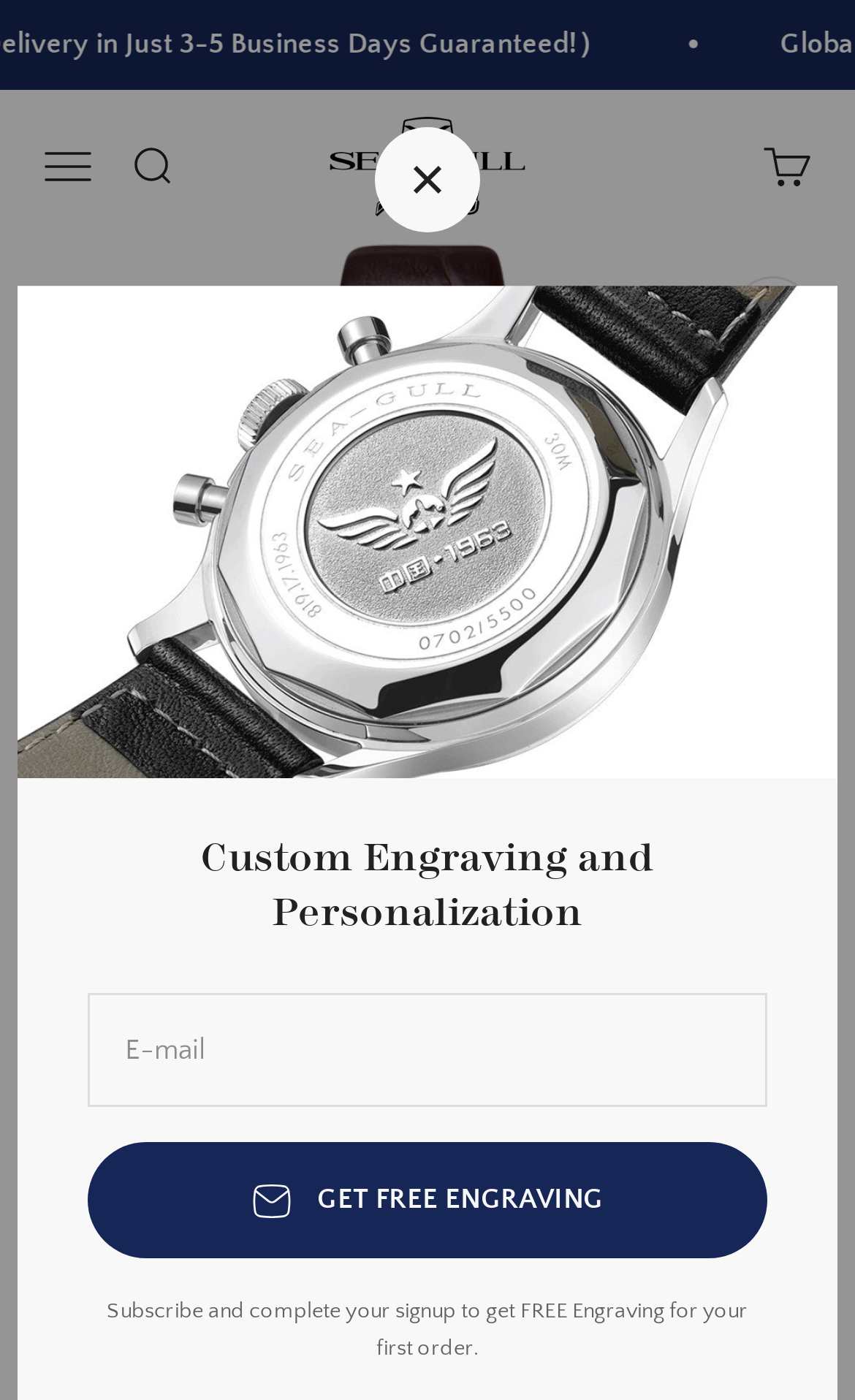Identify the bounding box coordinates of the section that should be clicked to achieve the task described: "Subscribe to newsletter".

[0.103, 0.71, 0.897, 0.791]